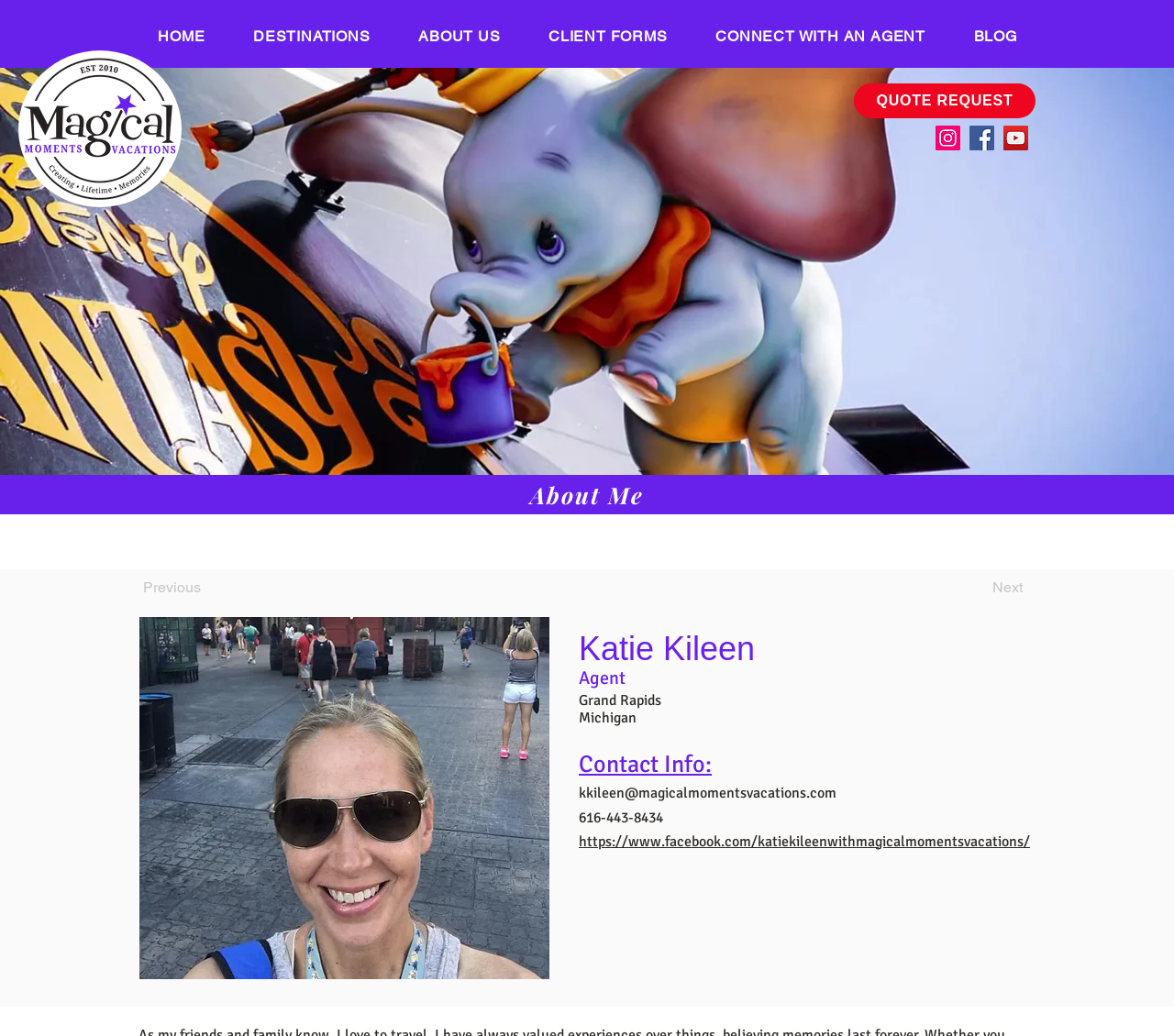Give a short answer to this question using one word or a phrase:
What is the logo of Magical Moments Vacations?

Magical Moments Vacations Logo